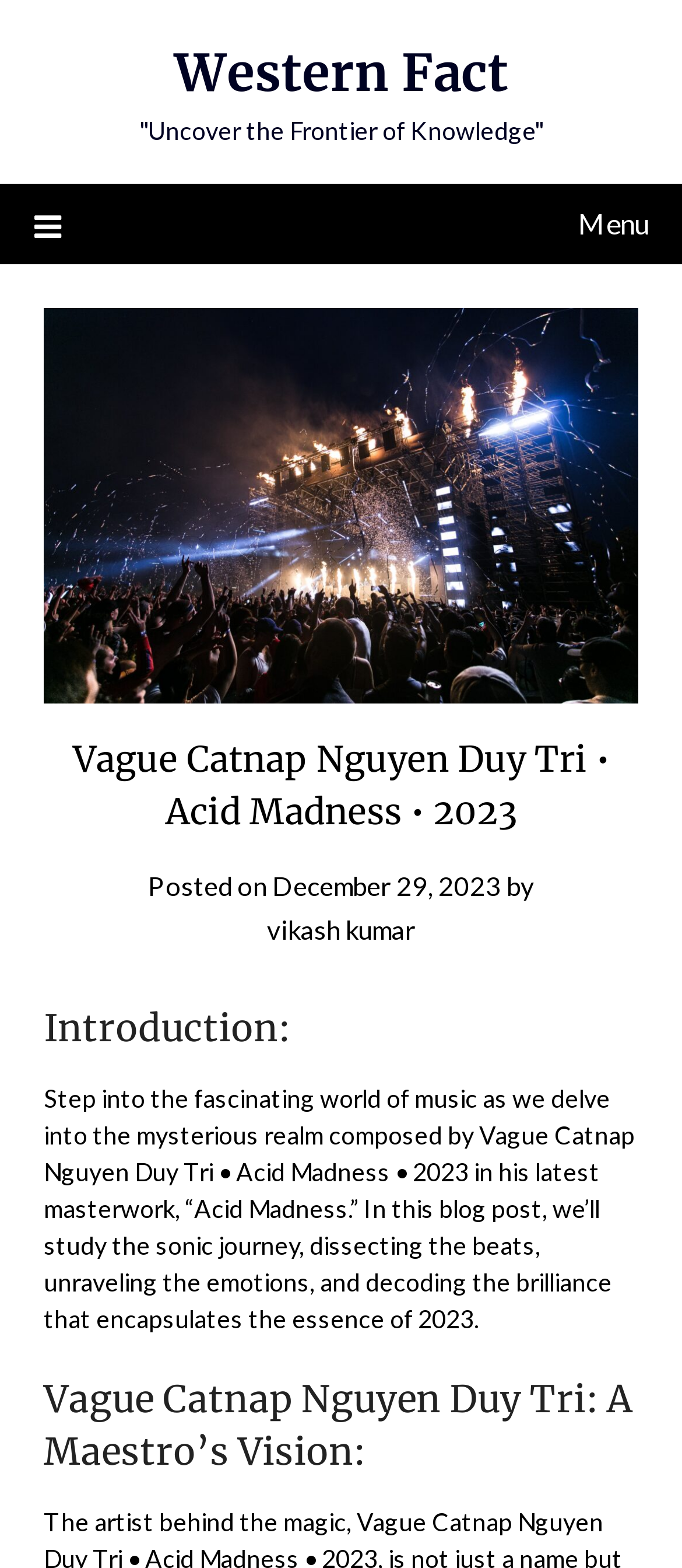How many headings are there in the webpage?
Refer to the image and respond with a one-word or short-phrase answer.

3